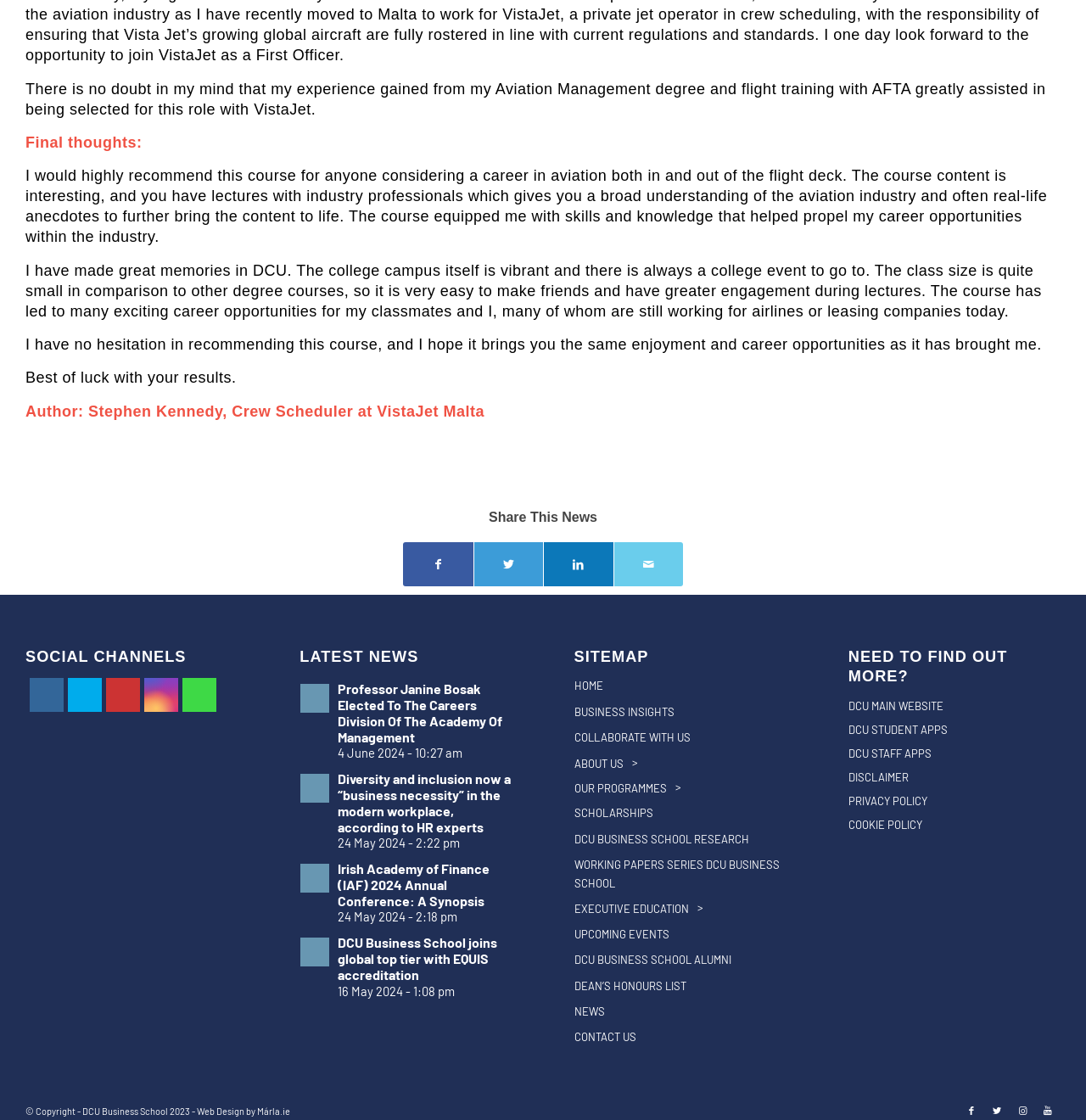Please identify the bounding box coordinates of the element's region that needs to be clicked to fulfill the following instruction: "Read the latest news about Professor Janine Bosak". The bounding box coordinates should consist of four float numbers between 0 and 1, i.e., [left, top, right, bottom].

[0.276, 0.607, 0.471, 0.68]